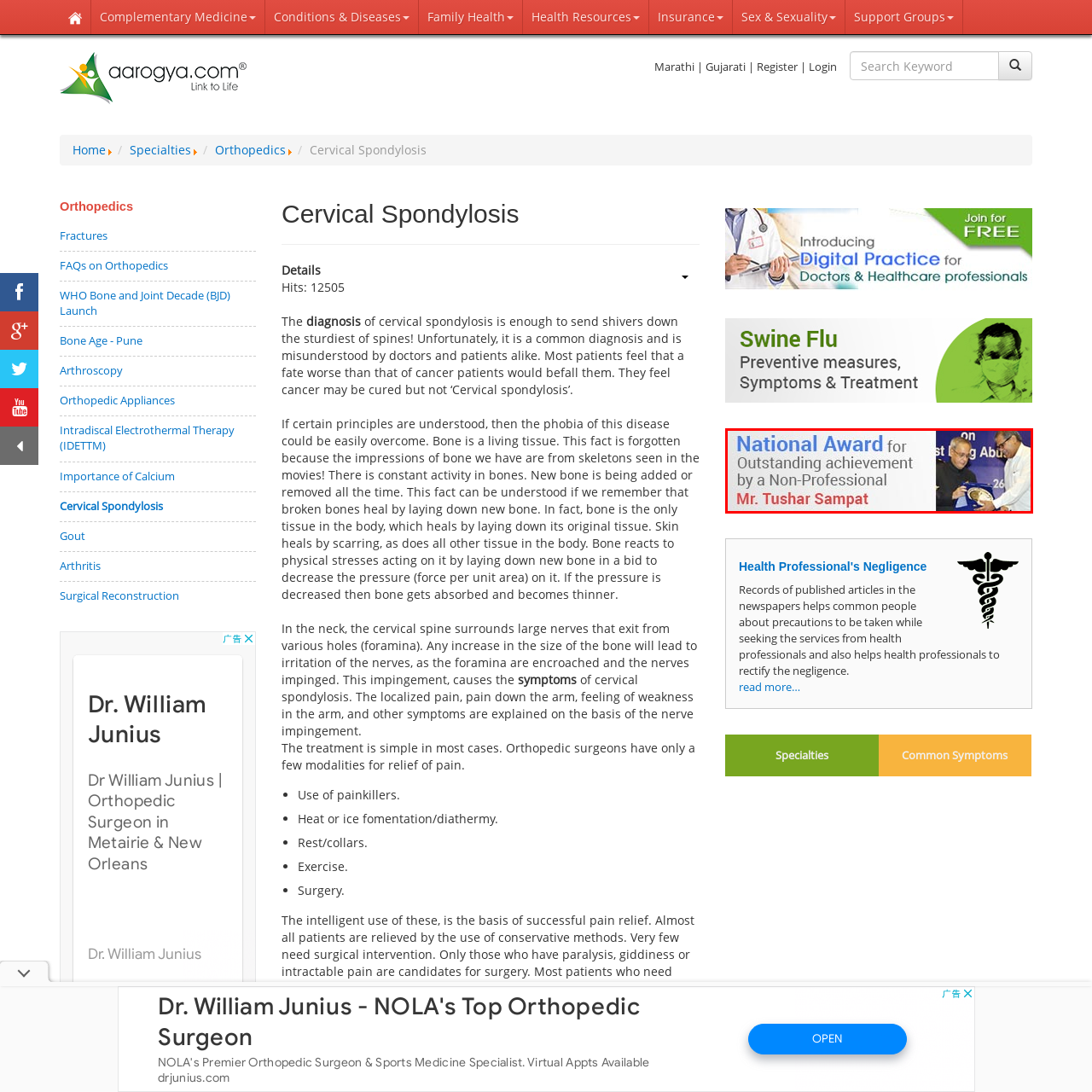Inspect the picture enclosed by the red border, What is the background of the event? Provide your answer as a single word or phrase.

Ceremonial event